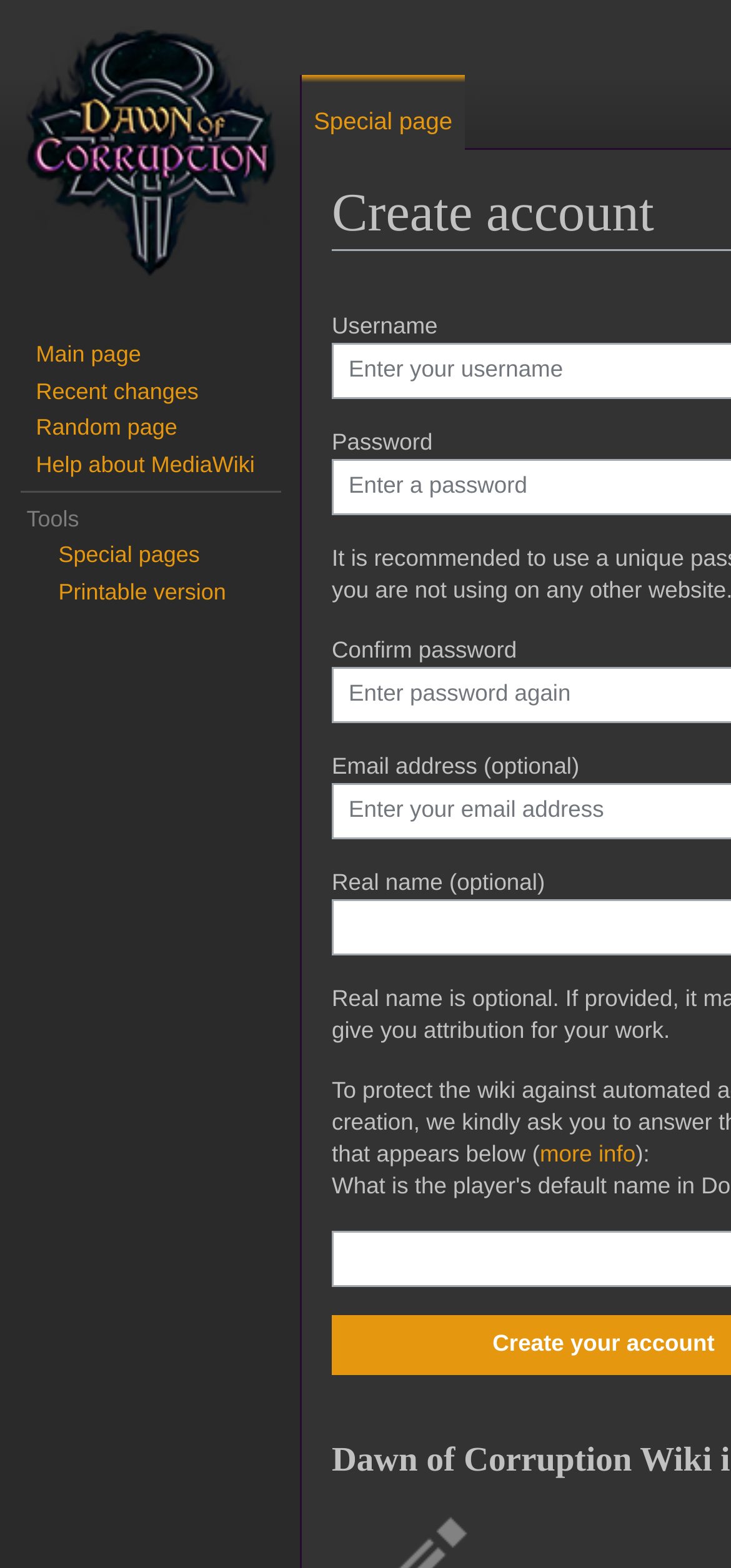Based on the visual content of the image, answer the question thoroughly: What is the purpose of this webpage?

Based on the webpage's content, it appears to be a registration page for the Dawn of Corruption Wiki, where users can create an account by providing a username, password, email address, and real name.